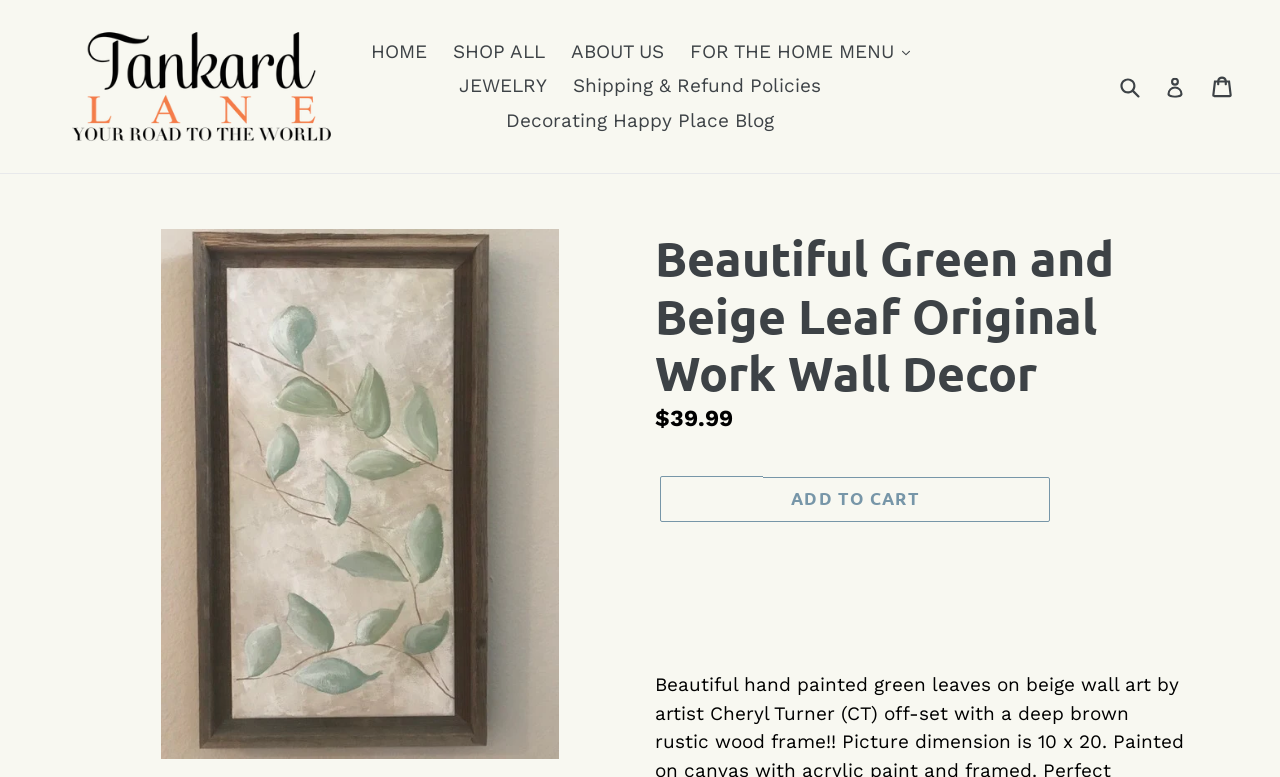What is the dimension of the picture?
Using the image, give a concise answer in the form of a single word or short phrase.

10 x 20